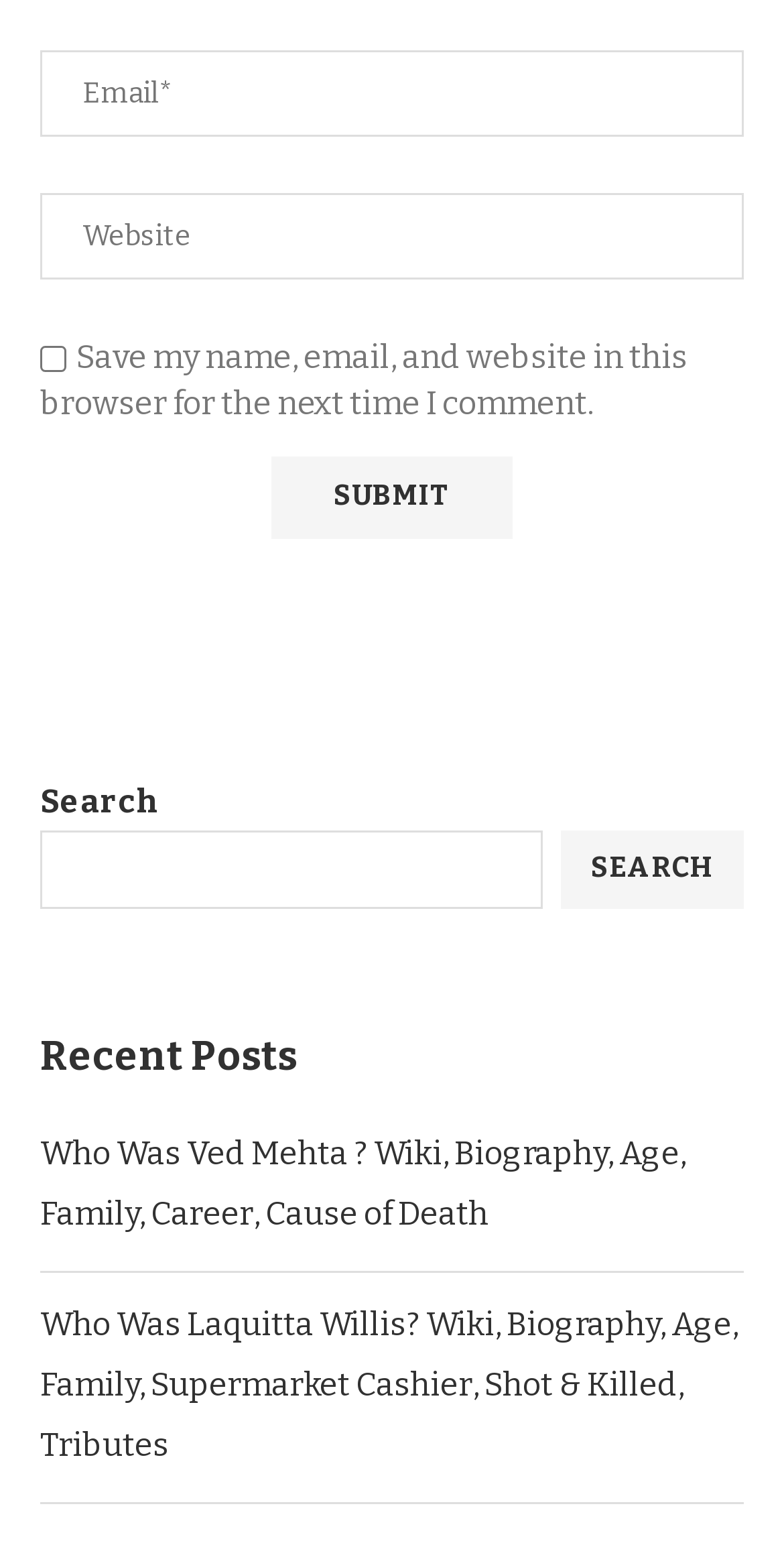Kindly determine the bounding box coordinates for the clickable area to achieve the given instruction: "Enter email".

[0.051, 0.033, 0.949, 0.089]